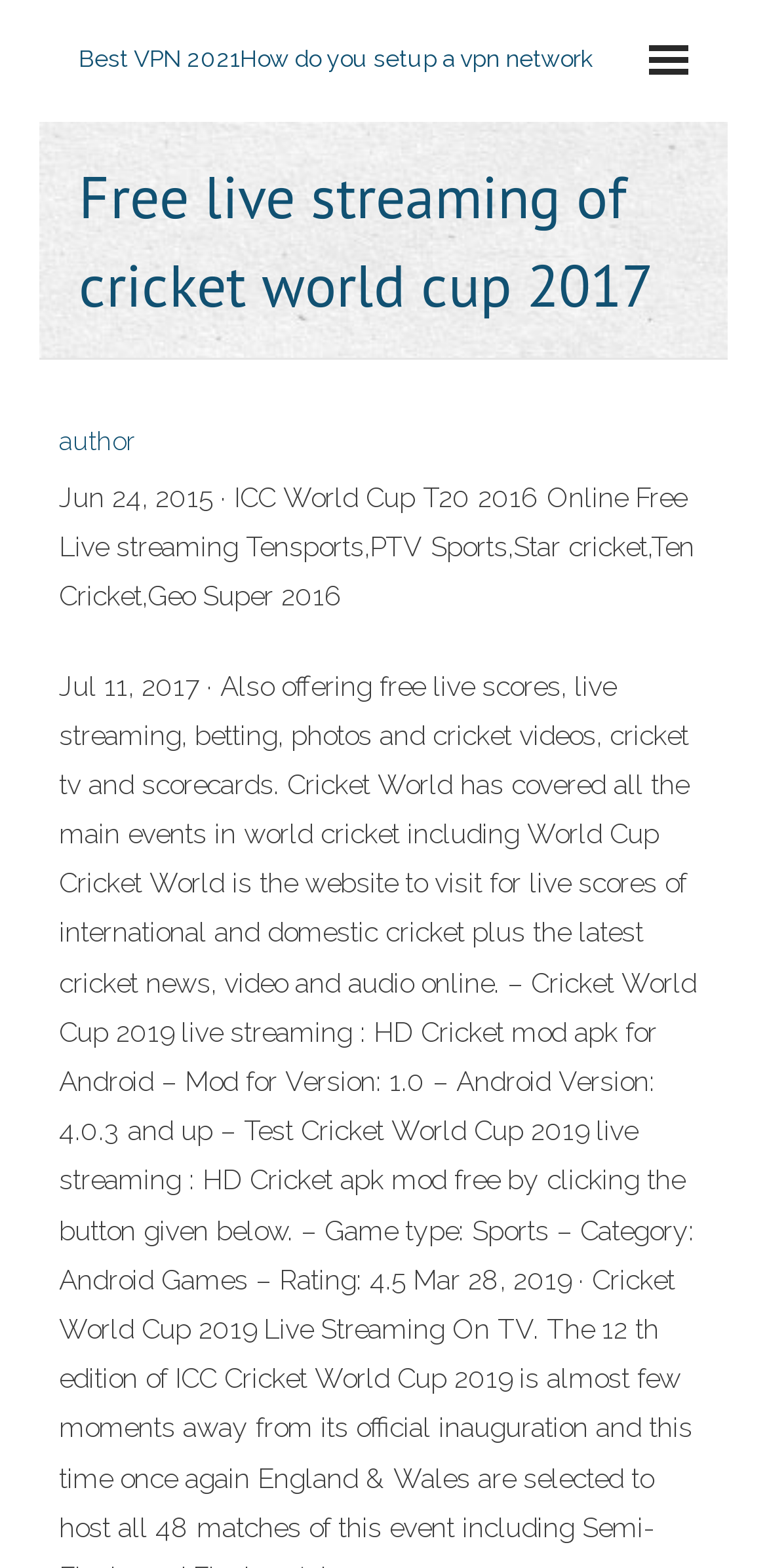Provide the bounding box for the UI element matching this description: "Driving Lessons".

None